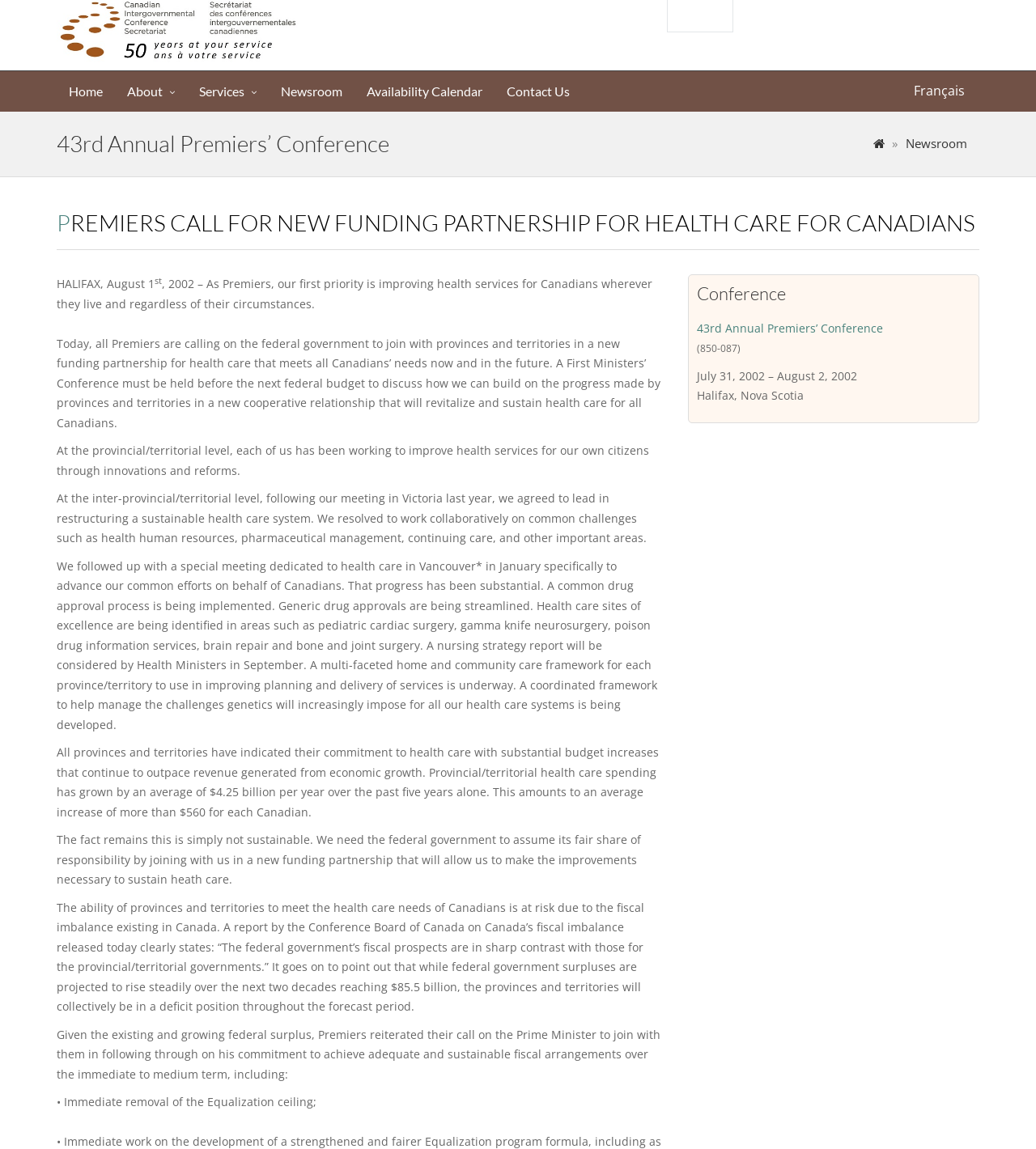Locate the coordinates of the bounding box for the clickable region that fulfills this instruction: "Click the Home link".

[0.055, 0.061, 0.111, 0.097]